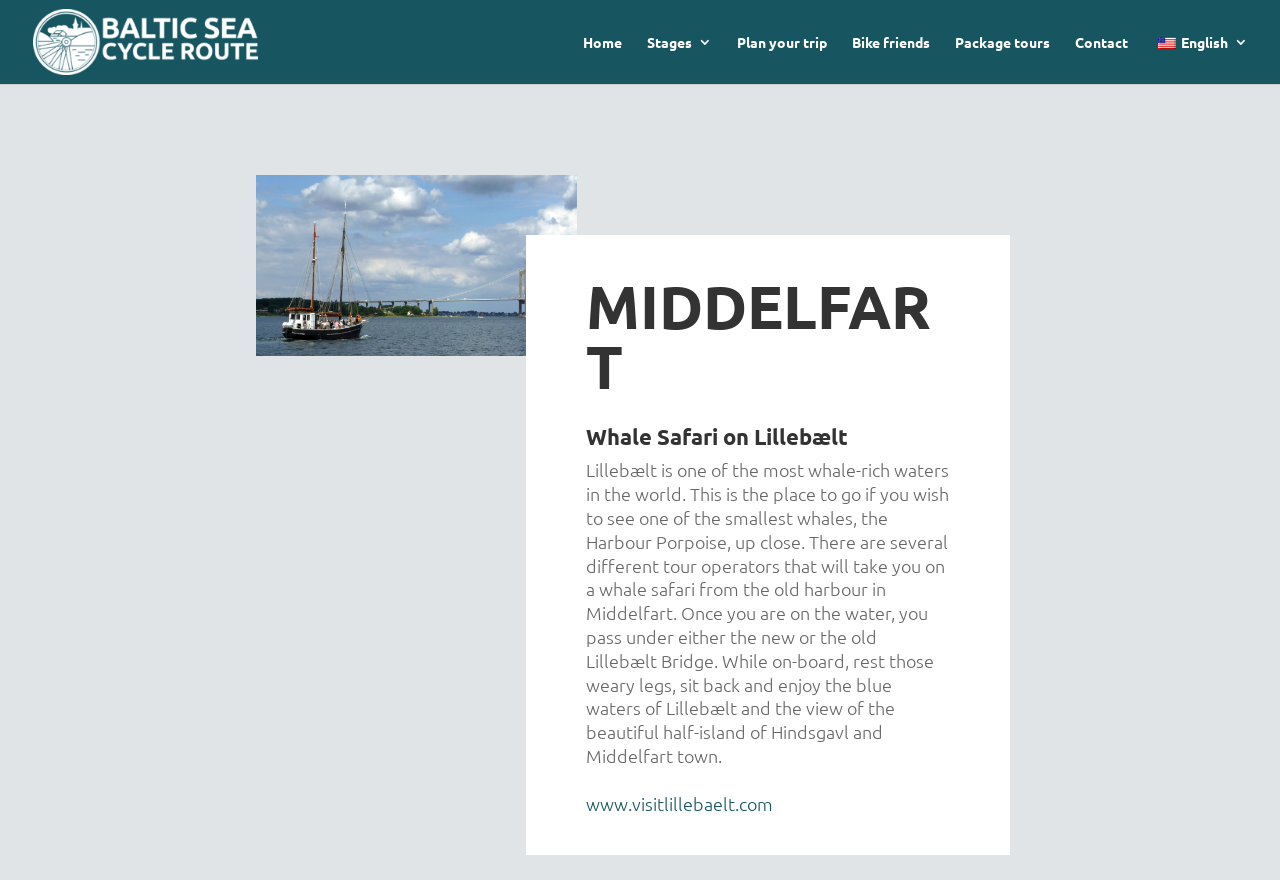Respond to the question below with a single word or phrase:
How many links are in the top navigation menu?

7